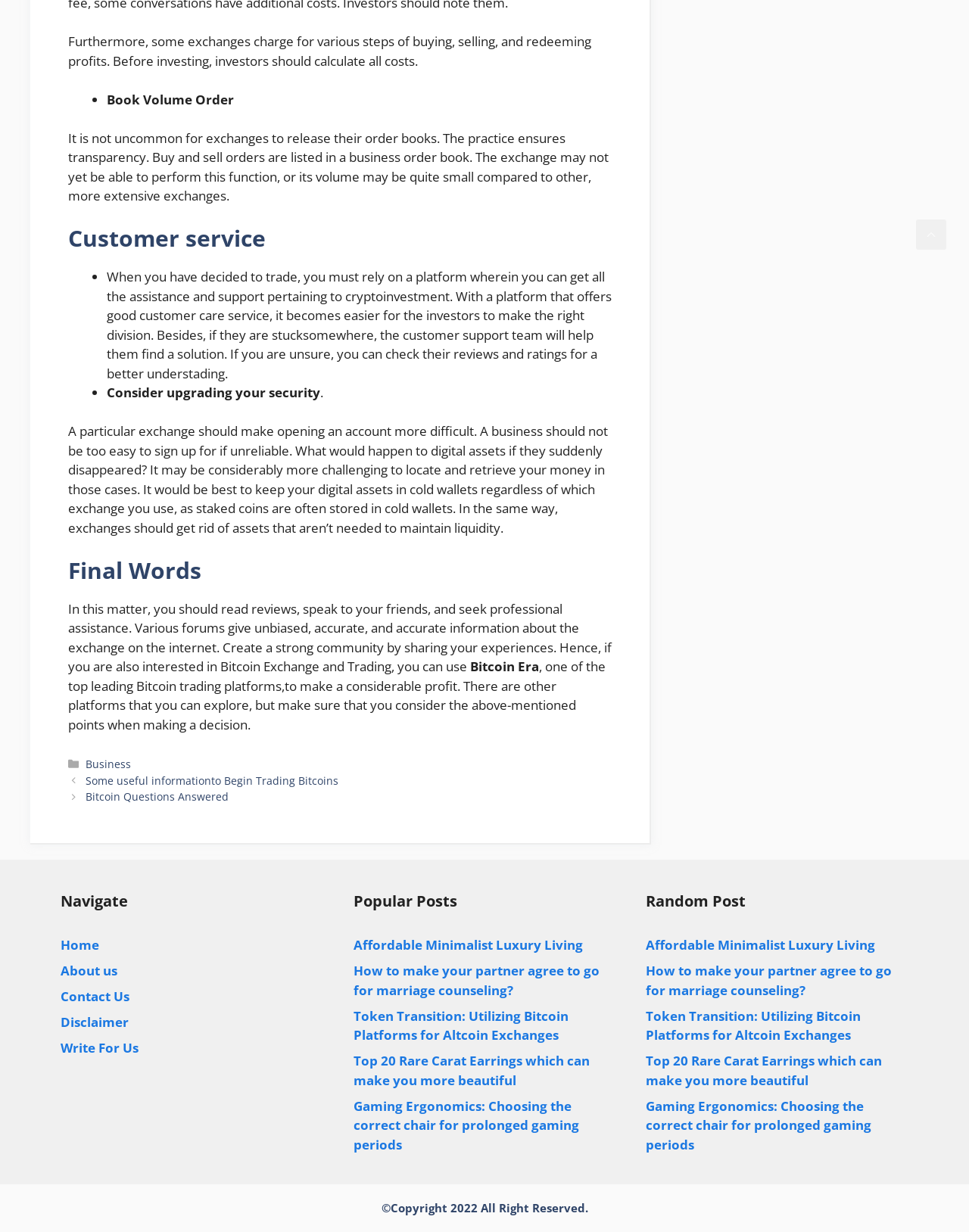Identify the bounding box coordinates of the region I need to click to complete this instruction: "Read 'Customer service'".

[0.07, 0.183, 0.631, 0.205]